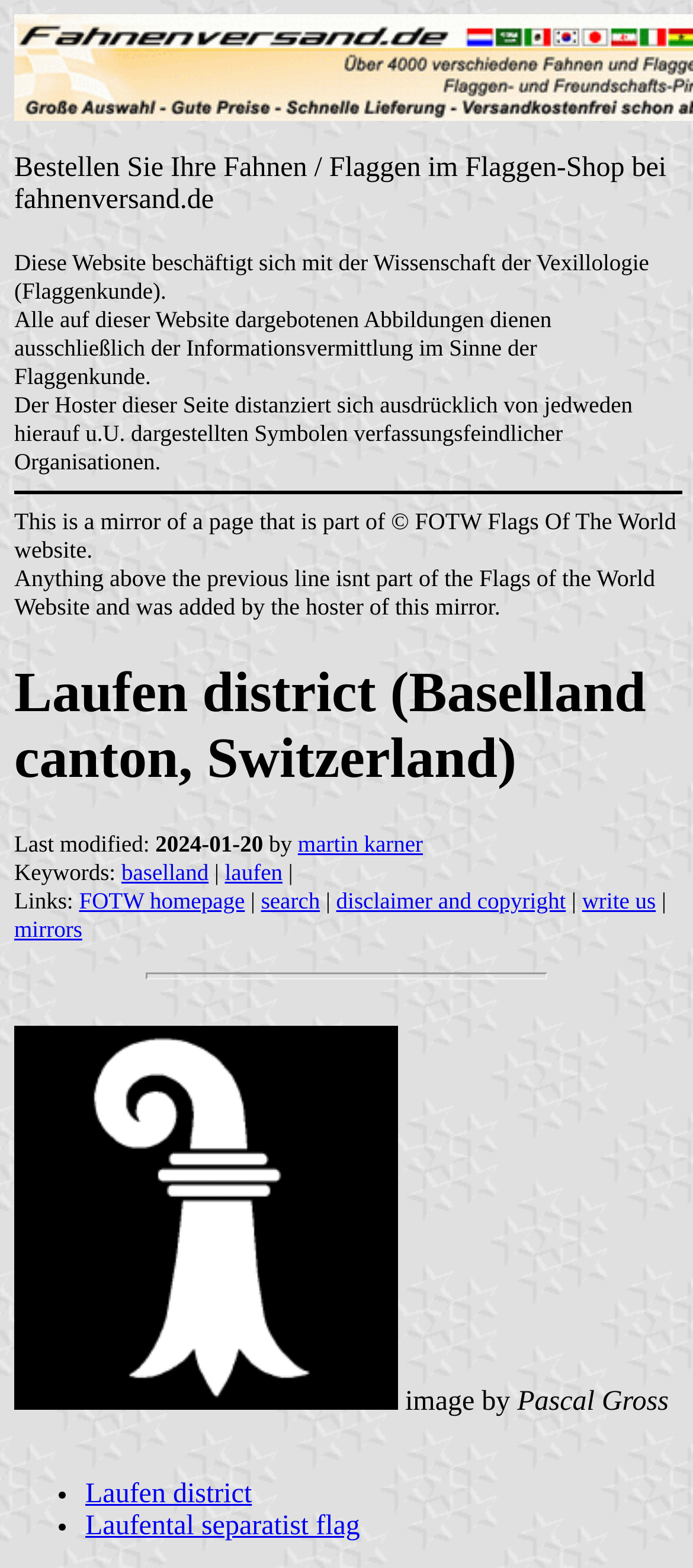Provide the bounding box coordinates of the section that needs to be clicked to accomplish the following instruction: "Search for Laufen district."

[0.175, 0.547, 0.301, 0.564]